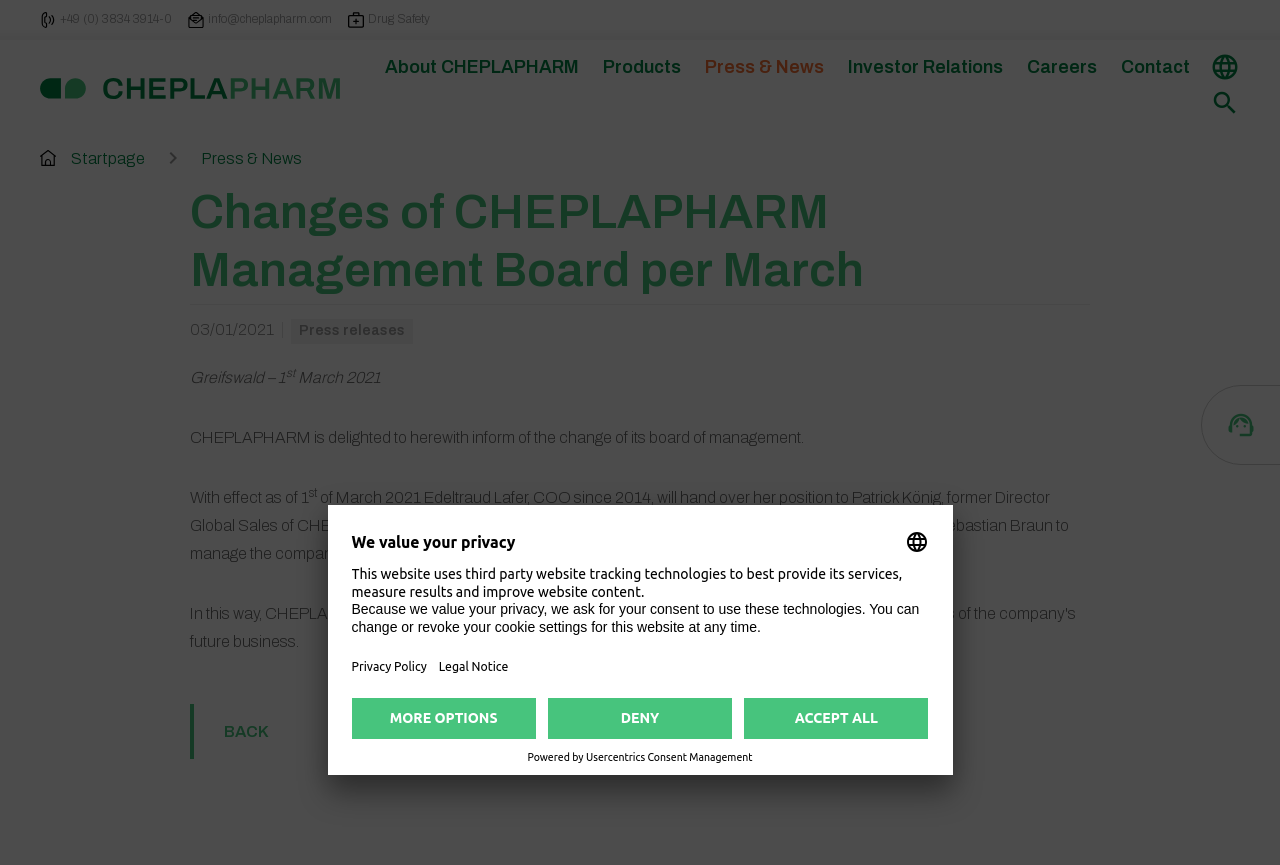What is the role of Patrick König?
Deliver a detailed and extensive answer to the question.

The role of Patrick König can be found in the paragraph of text which states 'Edeltraud Lafer, COO since 2014, will hand over her position to Patrick König, former Director Global Sales of CHEPLAPHARM.'.